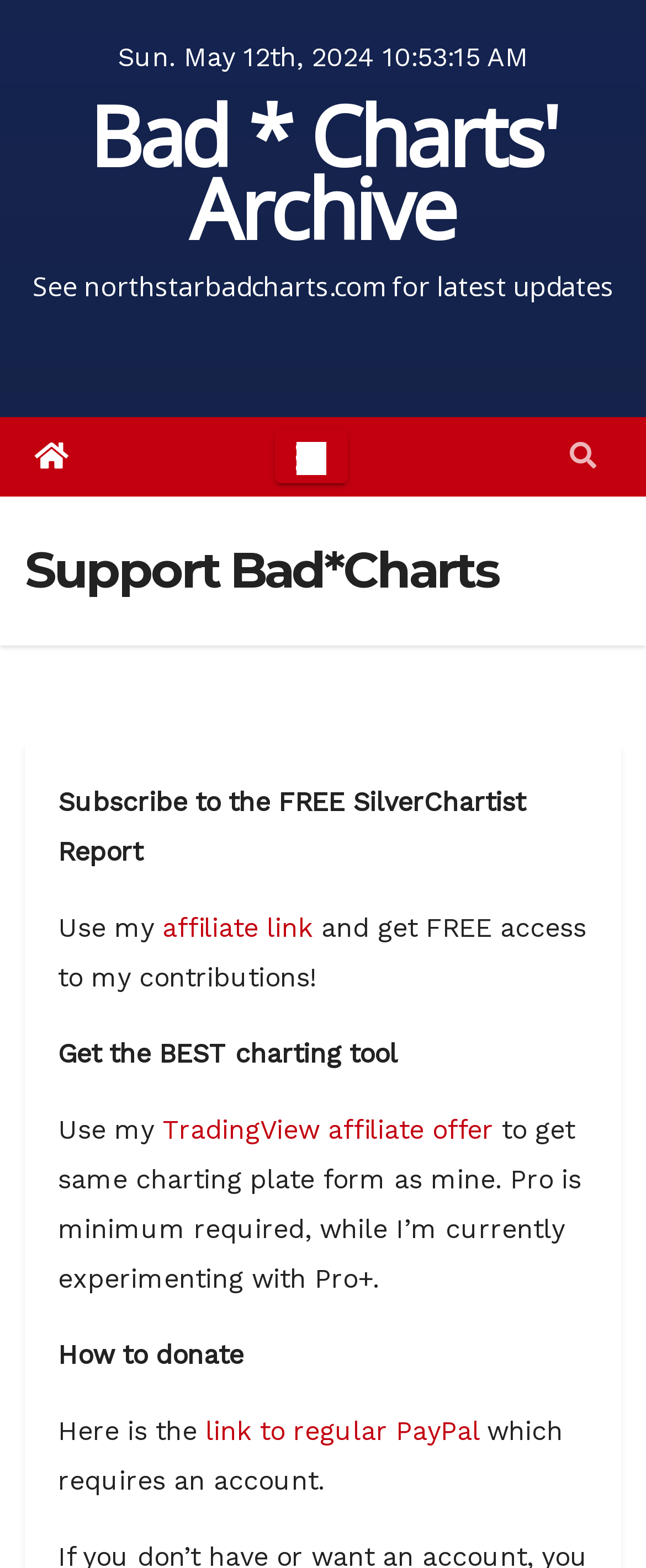Determine the title of the webpage and give its text content.

Bad * Charts' Archive